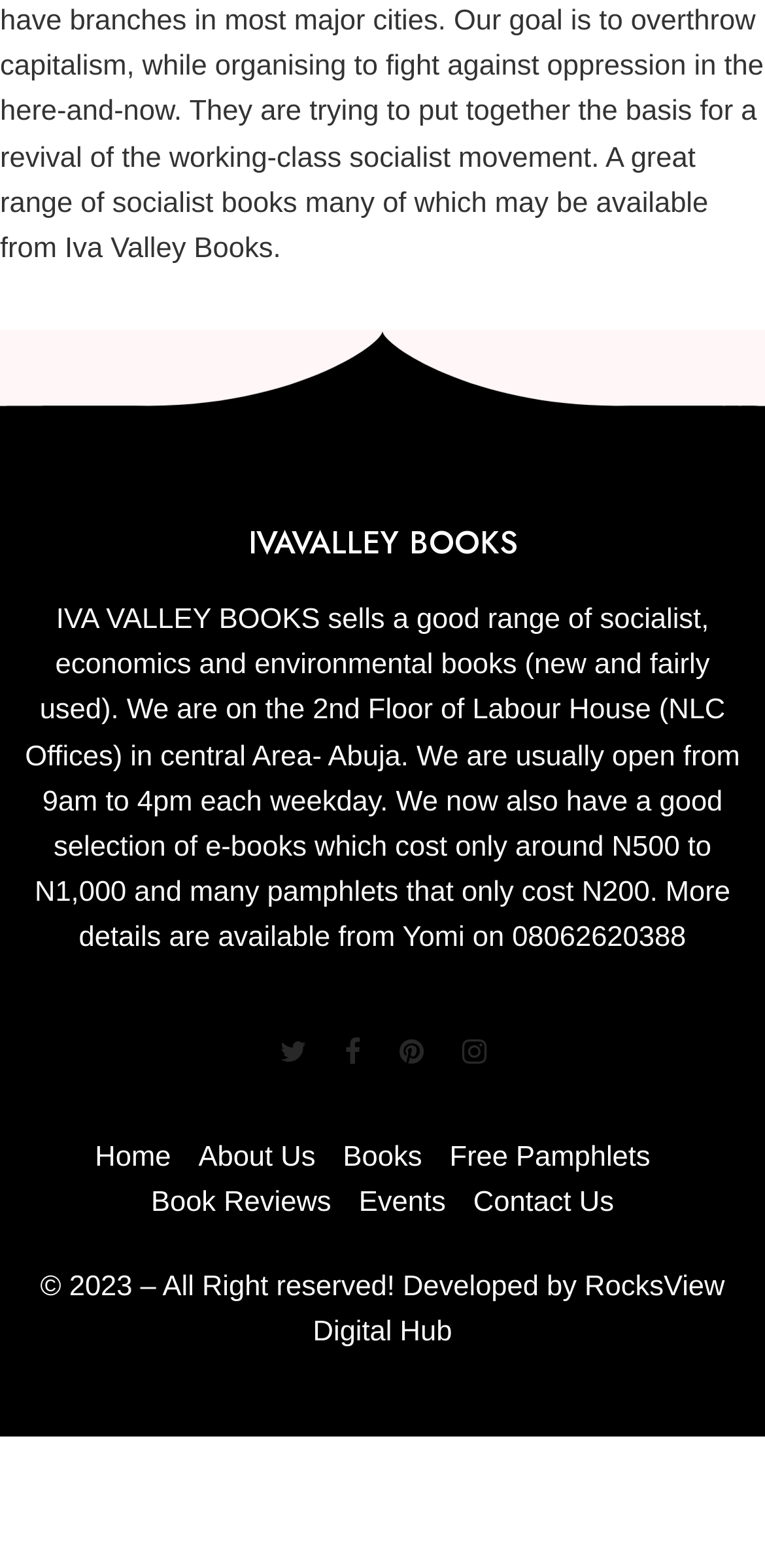Please determine the bounding box coordinates of the element's region to click in order to carry out the following instruction: "Contact 'Us'". The coordinates should be four float numbers between 0 and 1, i.e., [left, top, right, bottom].

[0.619, 0.757, 0.803, 0.777]